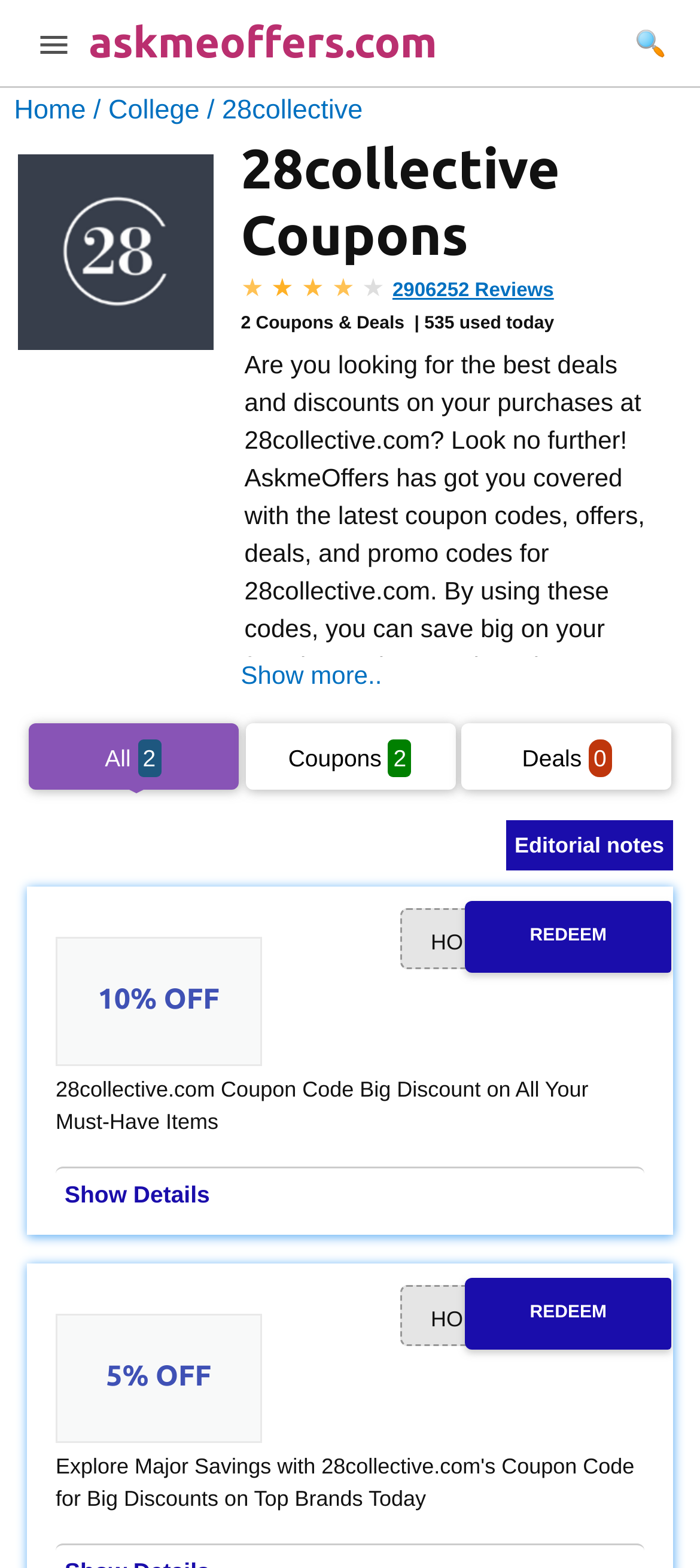Determine the bounding box coordinates of the clickable region to execute the instruction: "Toggle the menu". The coordinates should be four float numbers between 0 and 1, denoted as [left, top, right, bottom].

[0.05, 0.017, 0.101, 0.045]